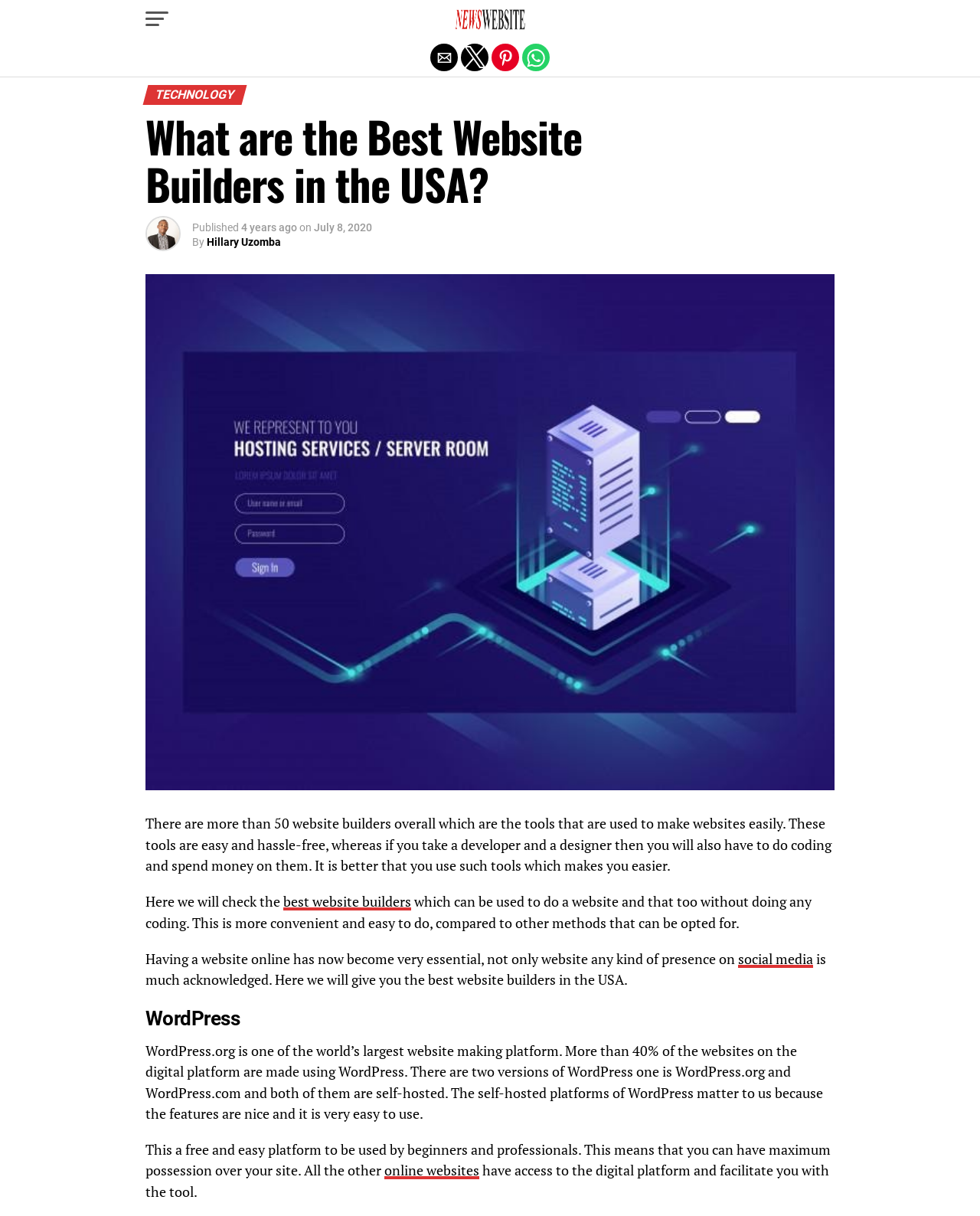Based on the image, provide a detailed and complete answer to the question: 
How many website builders are there overall?

According to the webpage, there are more than 50 website builders overall, which are tools used to make websites easily.